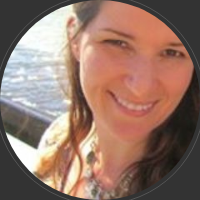Answer the question below using just one word or a short phrase: 
What is the tone of the woman's expression?

Friendly